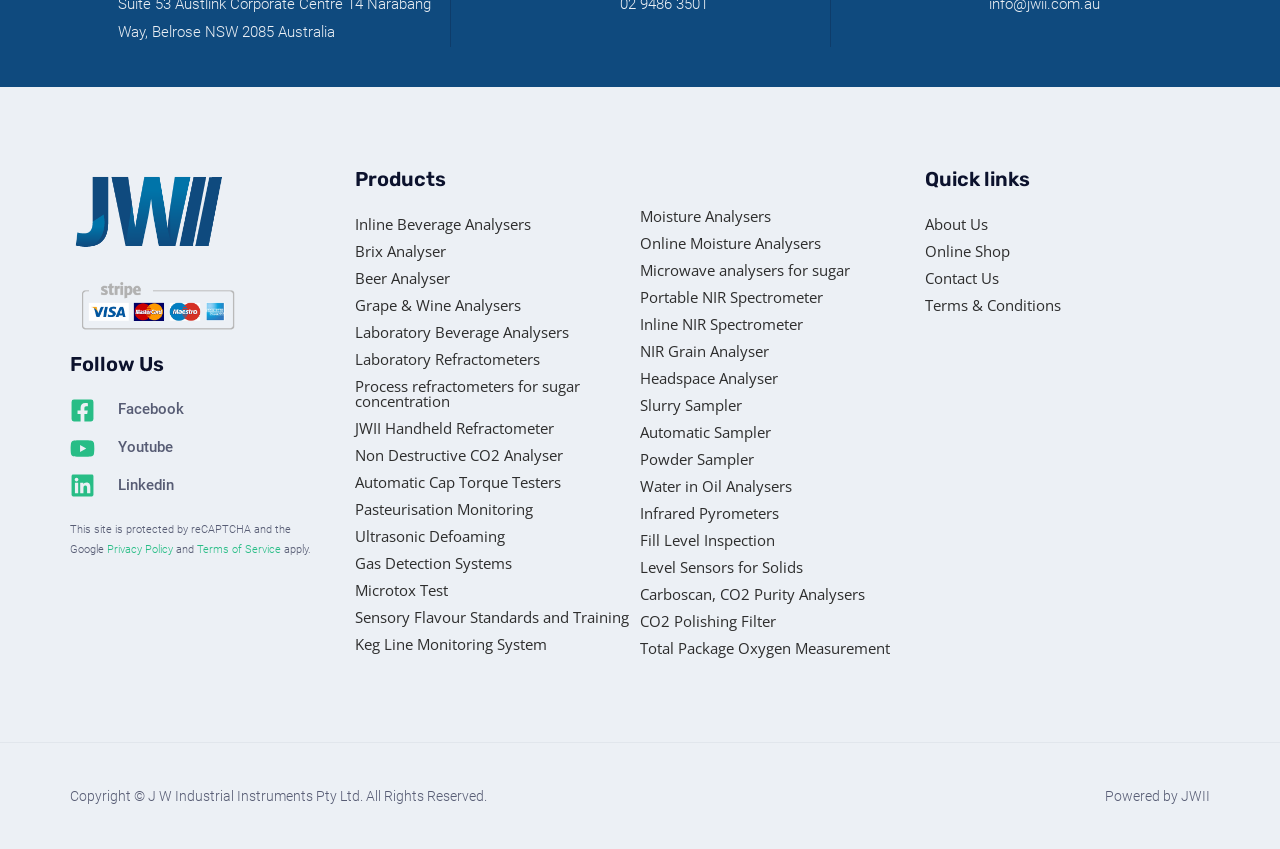Find the bounding box coordinates of the clickable element required to execute the following instruction: "Click on the Facebook link". Provide the coordinates as four float numbers between 0 and 1, i.e., [left, top, right, bottom].

[0.055, 0.467, 0.246, 0.5]